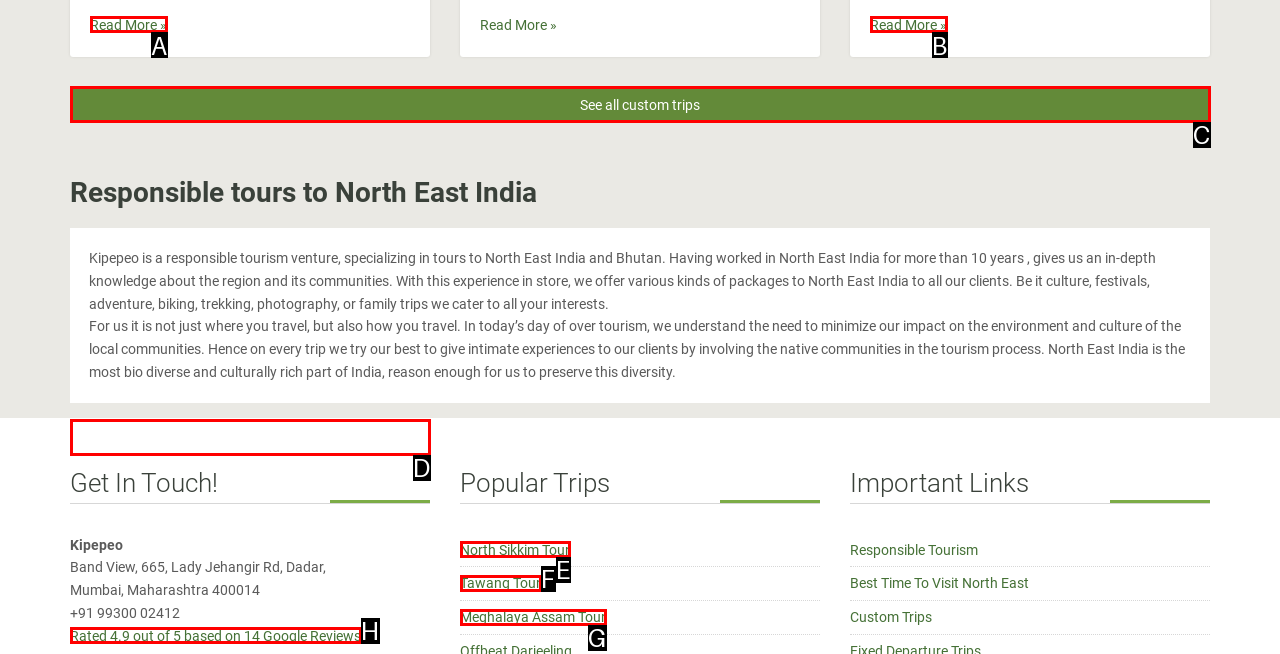Tell me which option I should click to complete the following task: Get in touch with Kipepeo Answer with the option's letter from the given choices directly.

D